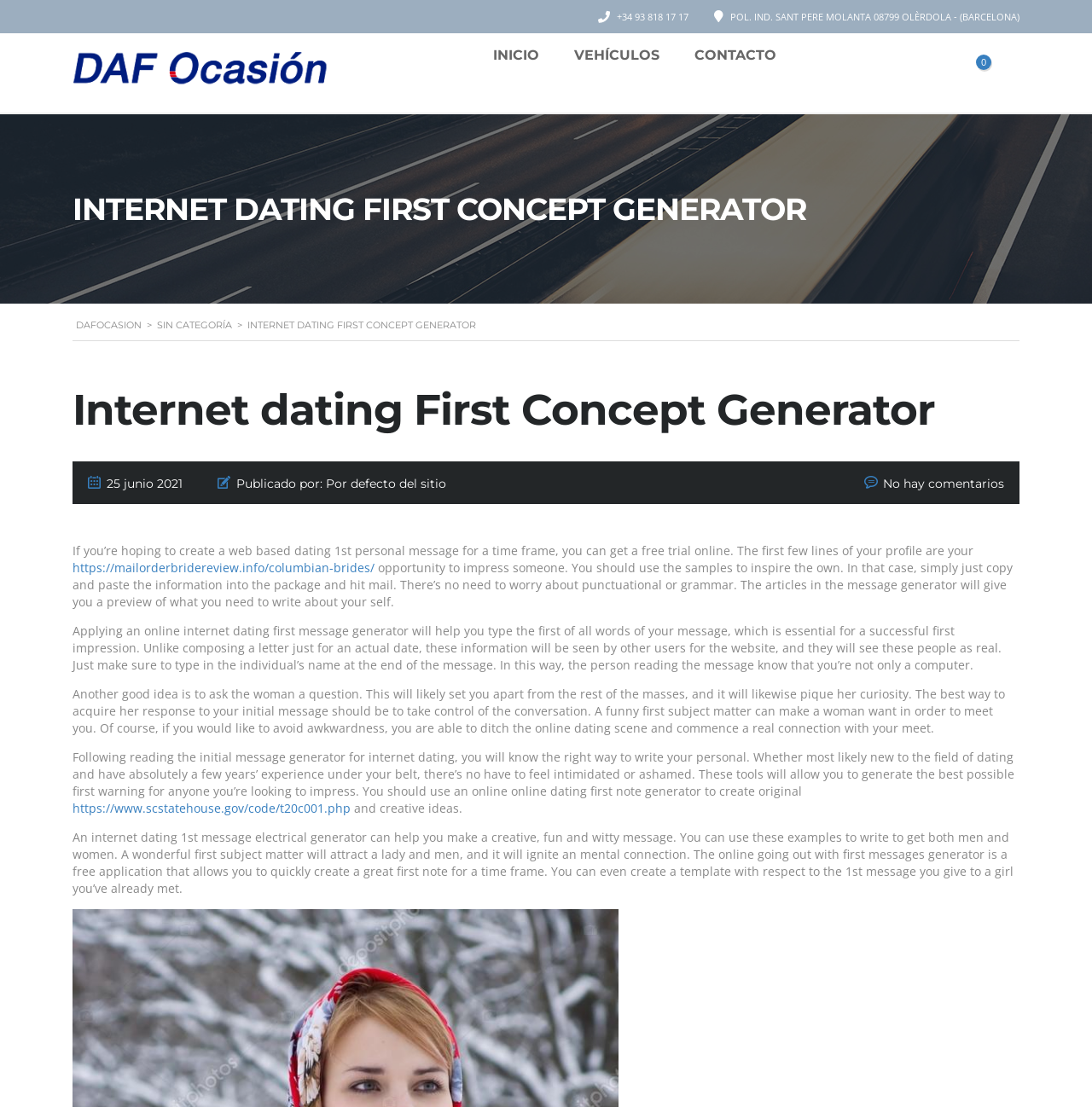What is the recommended way to start a conversation?
Provide a detailed answer to the question, using the image to inform your response.

According to the webpage, asking a question is a good idea to start a conversation, as it sets you apart from the rest and piques the other person's curiosity.